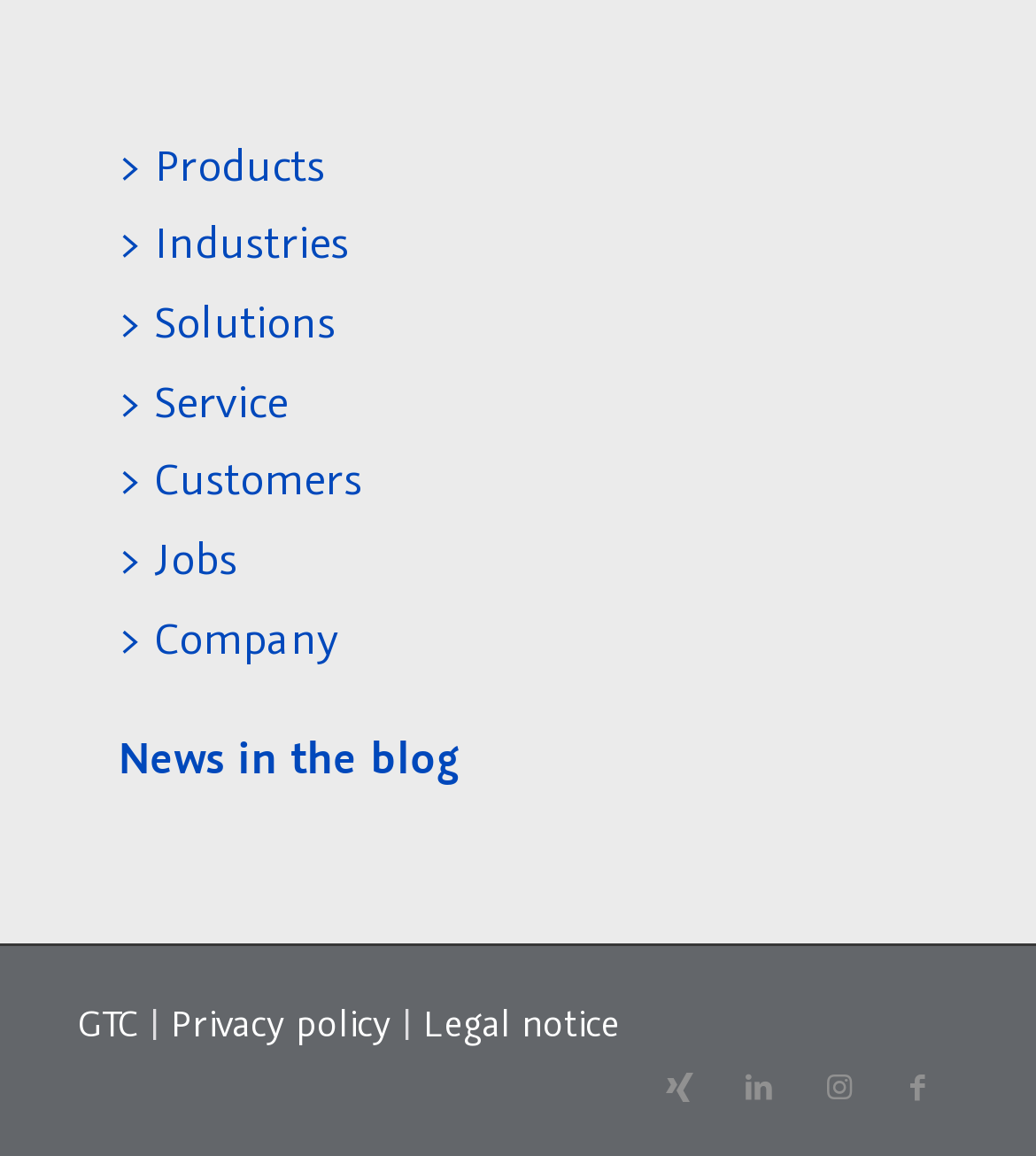Predict the bounding box coordinates of the area that should be clicked to accomplish the following instruction: "Go to company page". The bounding box coordinates should consist of four float numbers between 0 and 1, i.e., [left, top, right, bottom].

[0.113, 0.526, 0.326, 0.577]